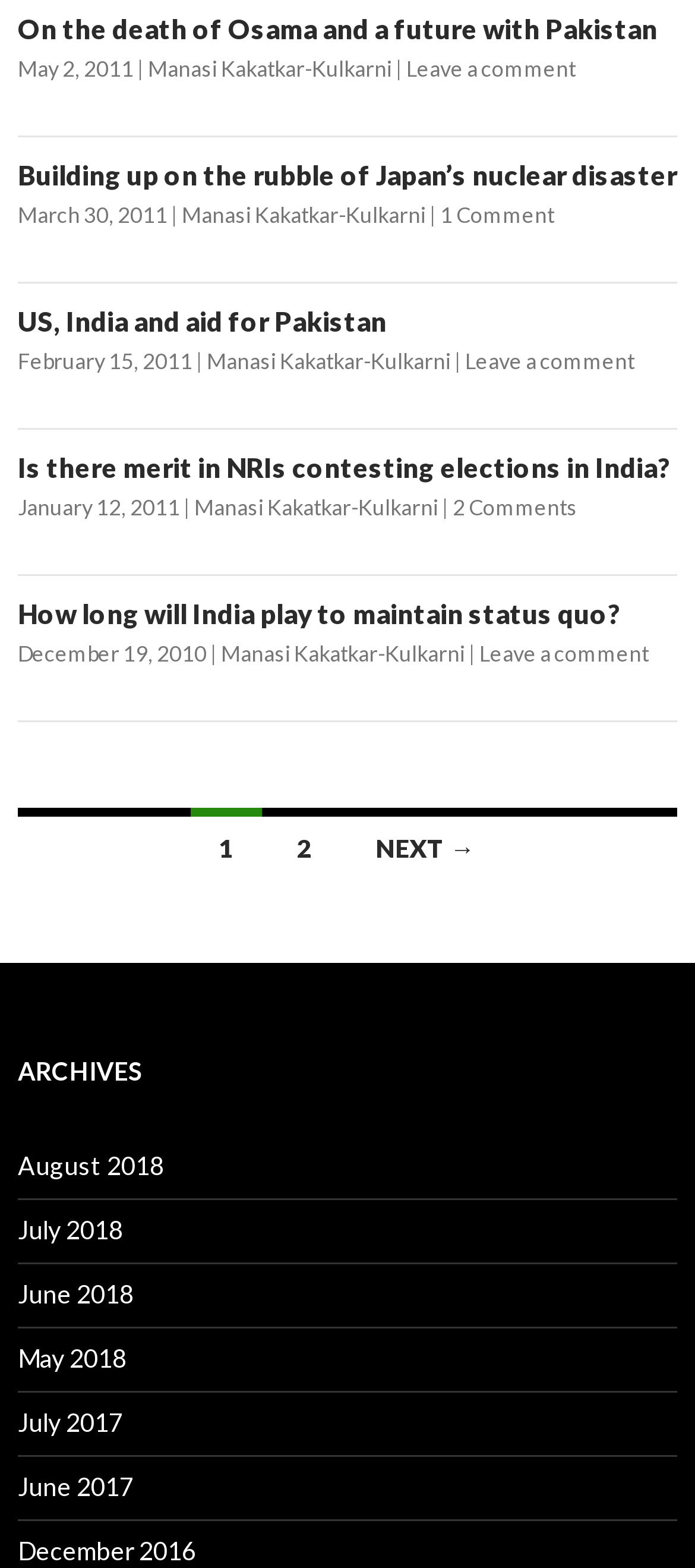Given the following UI element description: "2", find the bounding box coordinates in the webpage screenshot.

[0.386, 0.515, 0.488, 0.56]